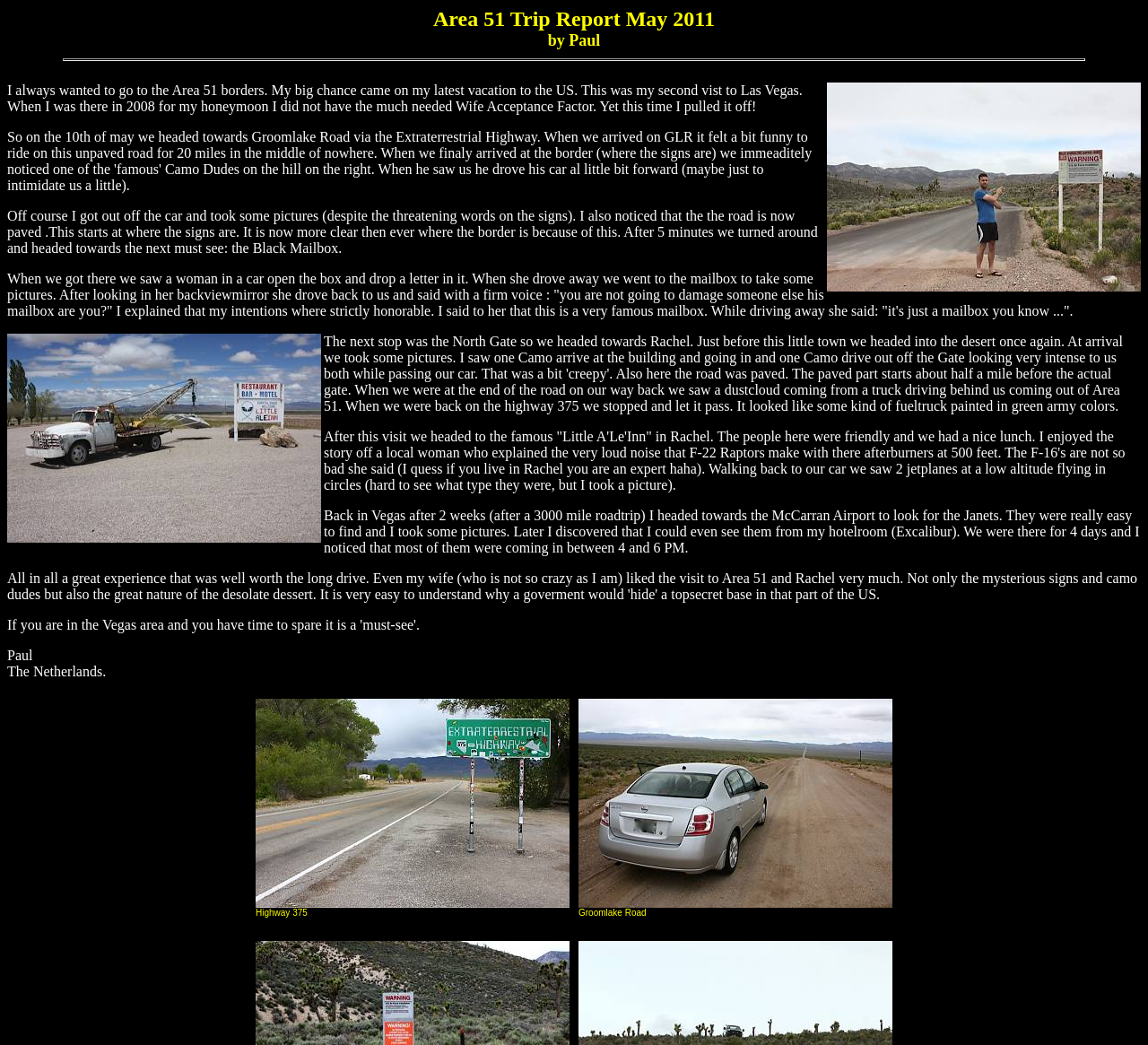Please respond to the question using a single word or phrase:
What type of planes did the author see flying in circles?

Jetplanes